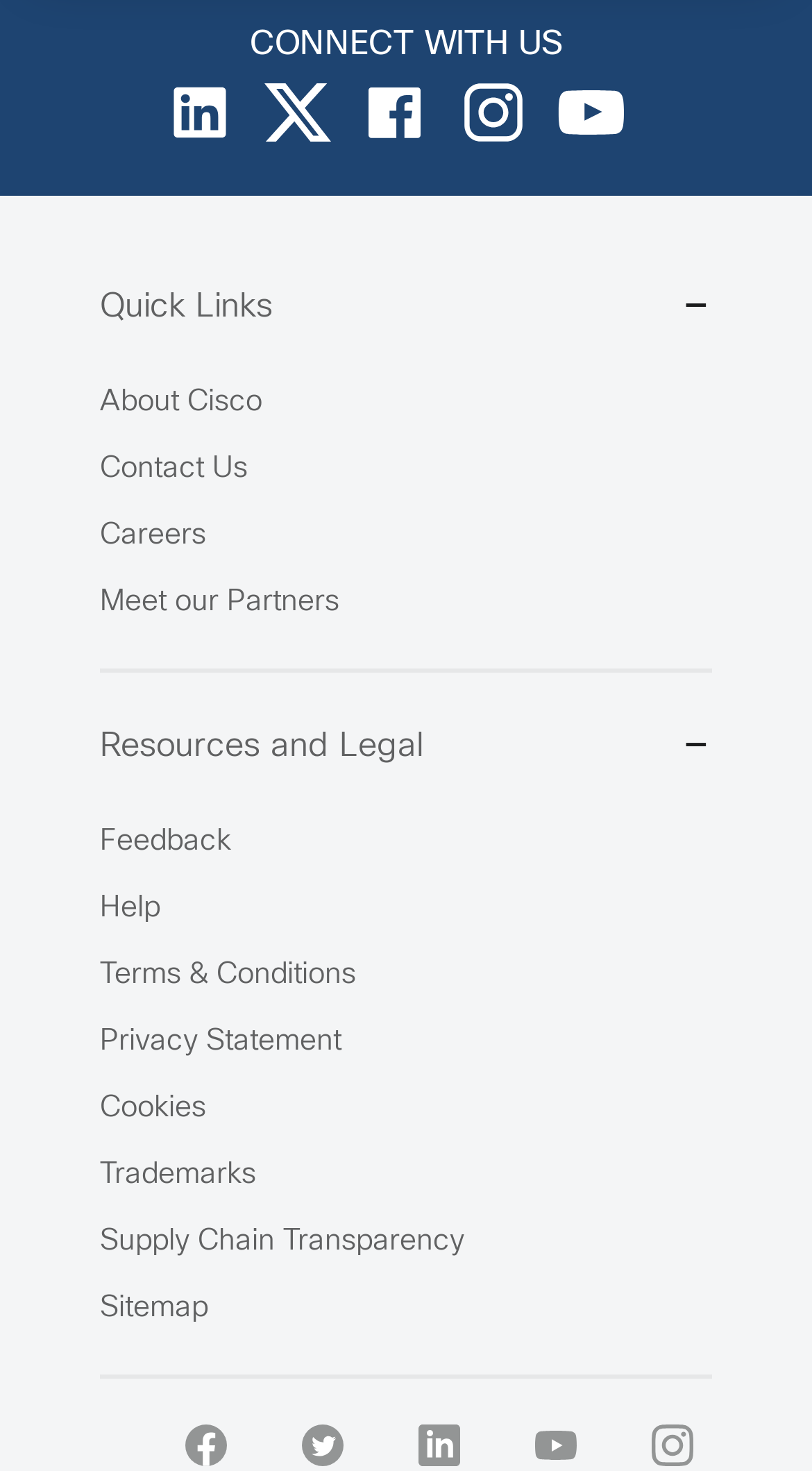Find the bounding box coordinates of the area to click in order to follow the instruction: "Click on the Quick Links button".

[0.123, 0.188, 0.877, 0.231]